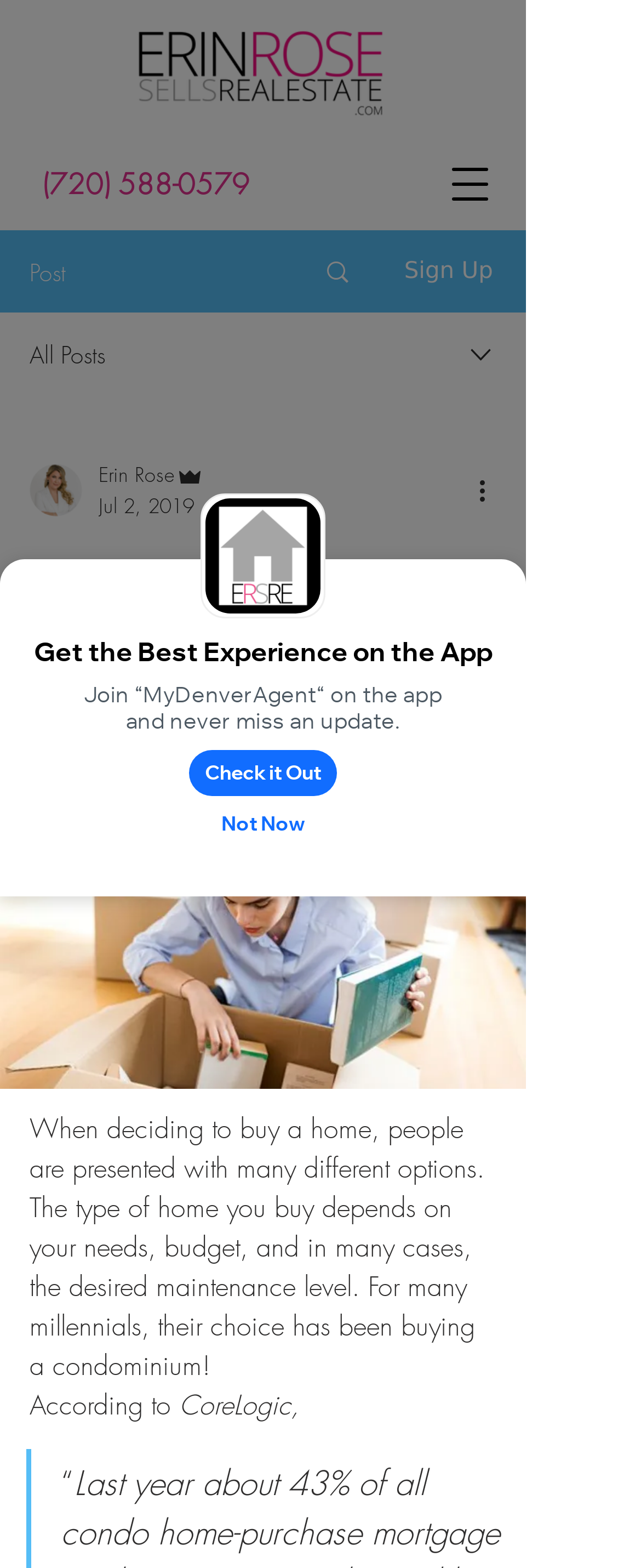Give a one-word or one-phrase response to the question:
Who is the author of the article?

Erin Rose